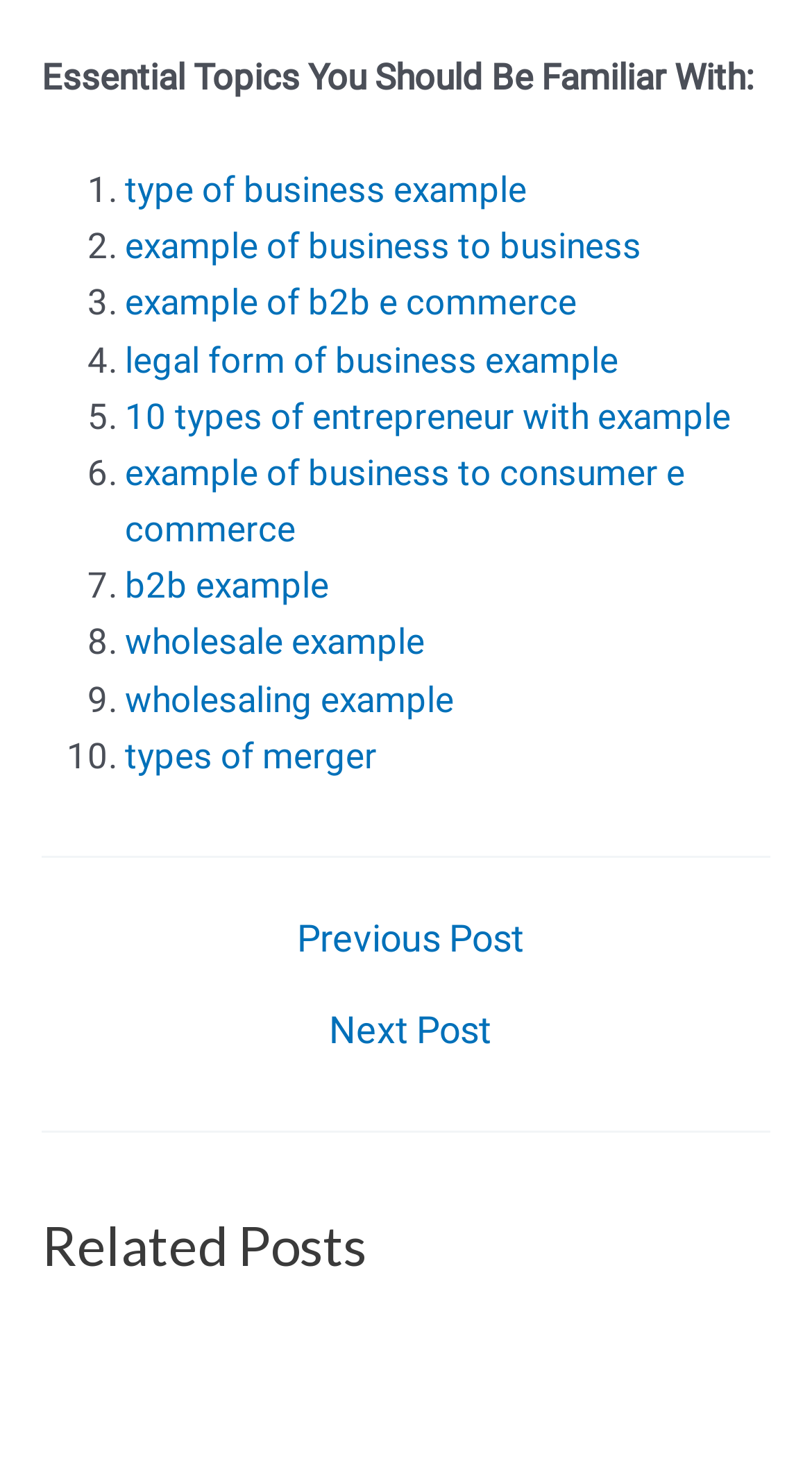Find and specify the bounding box coordinates that correspond to the clickable region for the instruction: "click on 'type of business example'".

[0.154, 0.115, 0.649, 0.143]